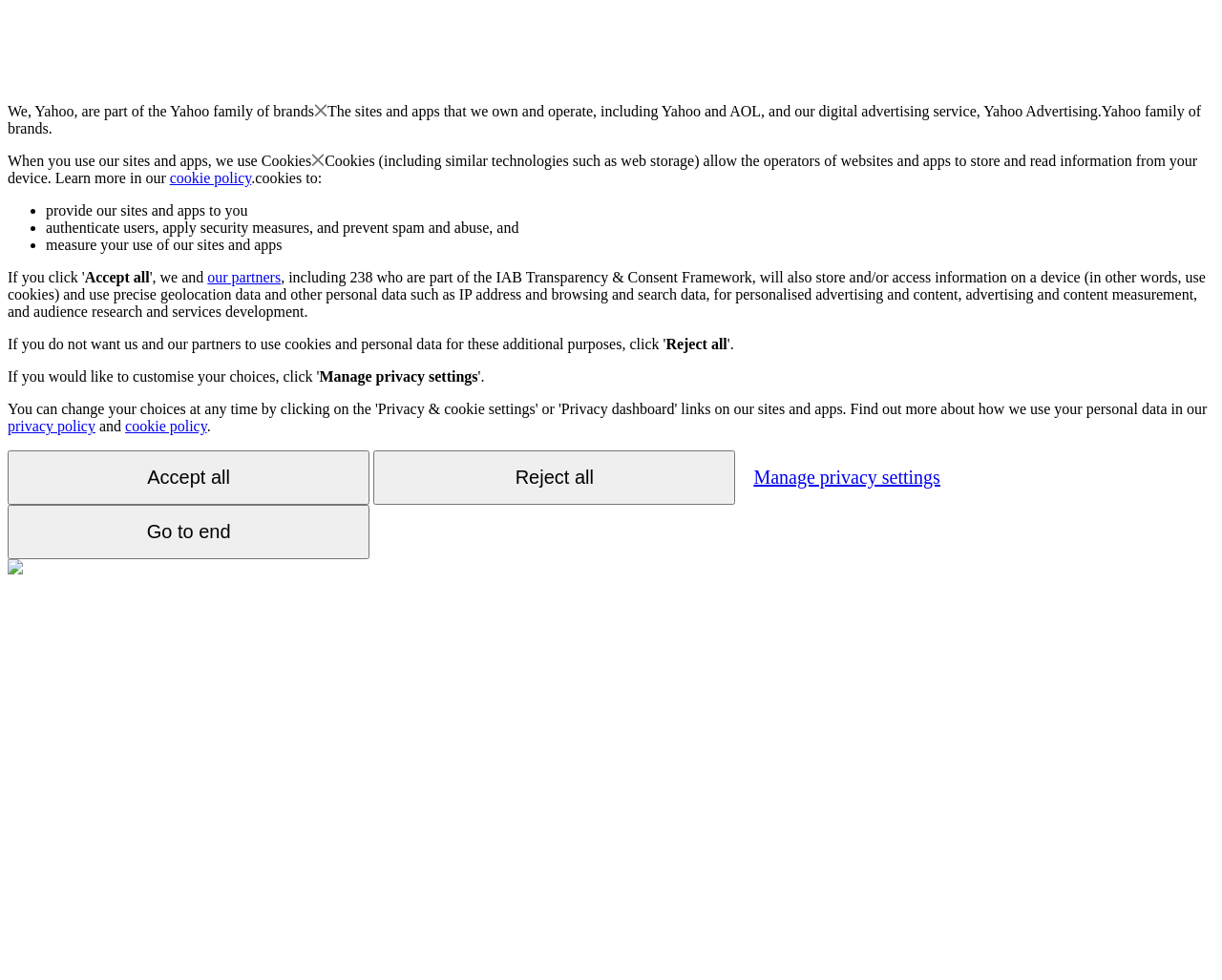What is the purpose of the 'Manage privacy settings' button?
Please interpret the details in the image and answer the question thoroughly.

The 'Manage privacy settings' button is likely used to allow users to manage their privacy settings, such as controlling how their personal data is used for personalized advertising and content, as mentioned on the webpage.